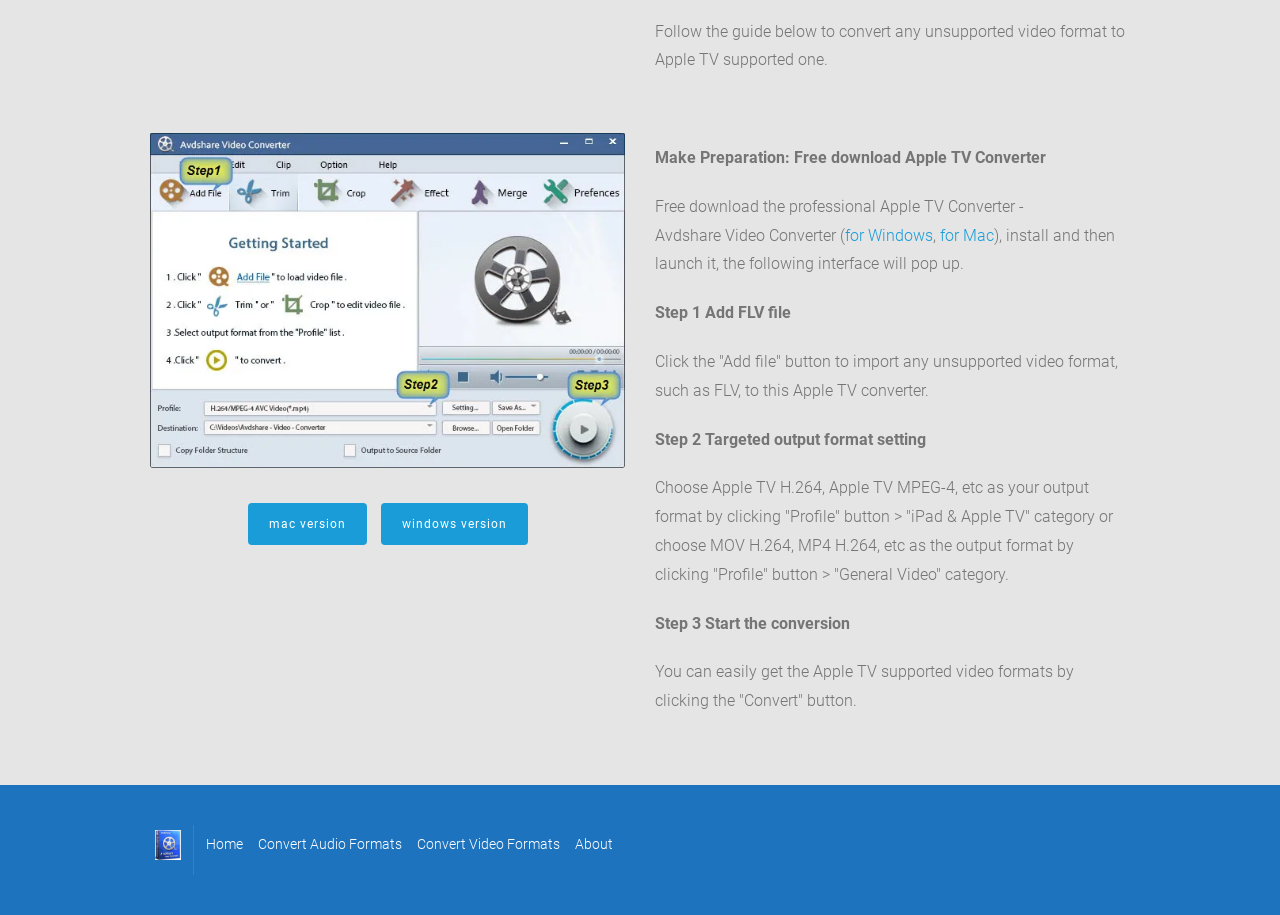Determine the bounding box coordinates of the clickable element to achieve the following action: 'Click the 'avdshare-video-converter-guide' link'. Provide the coordinates as four float values between 0 and 1, formatted as [left, top, right, bottom].

[0.117, 0.495, 0.488, 0.516]